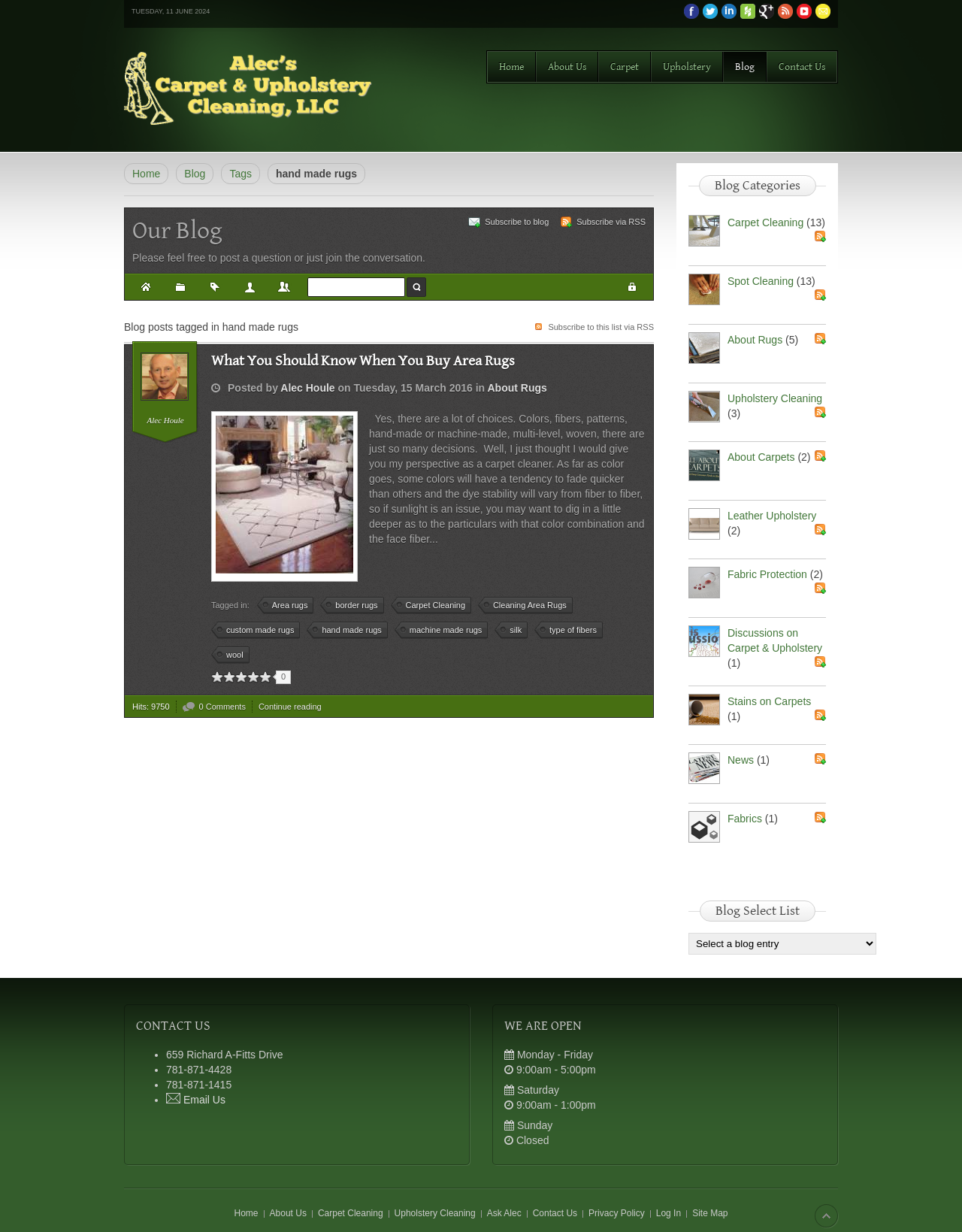What is the number of hits on the blog post?
Provide a detailed answer to the question using information from the image.

I found the number of hits by looking at the section below the blog post, which displays the number of hits. It says 'Hits: 9750'.